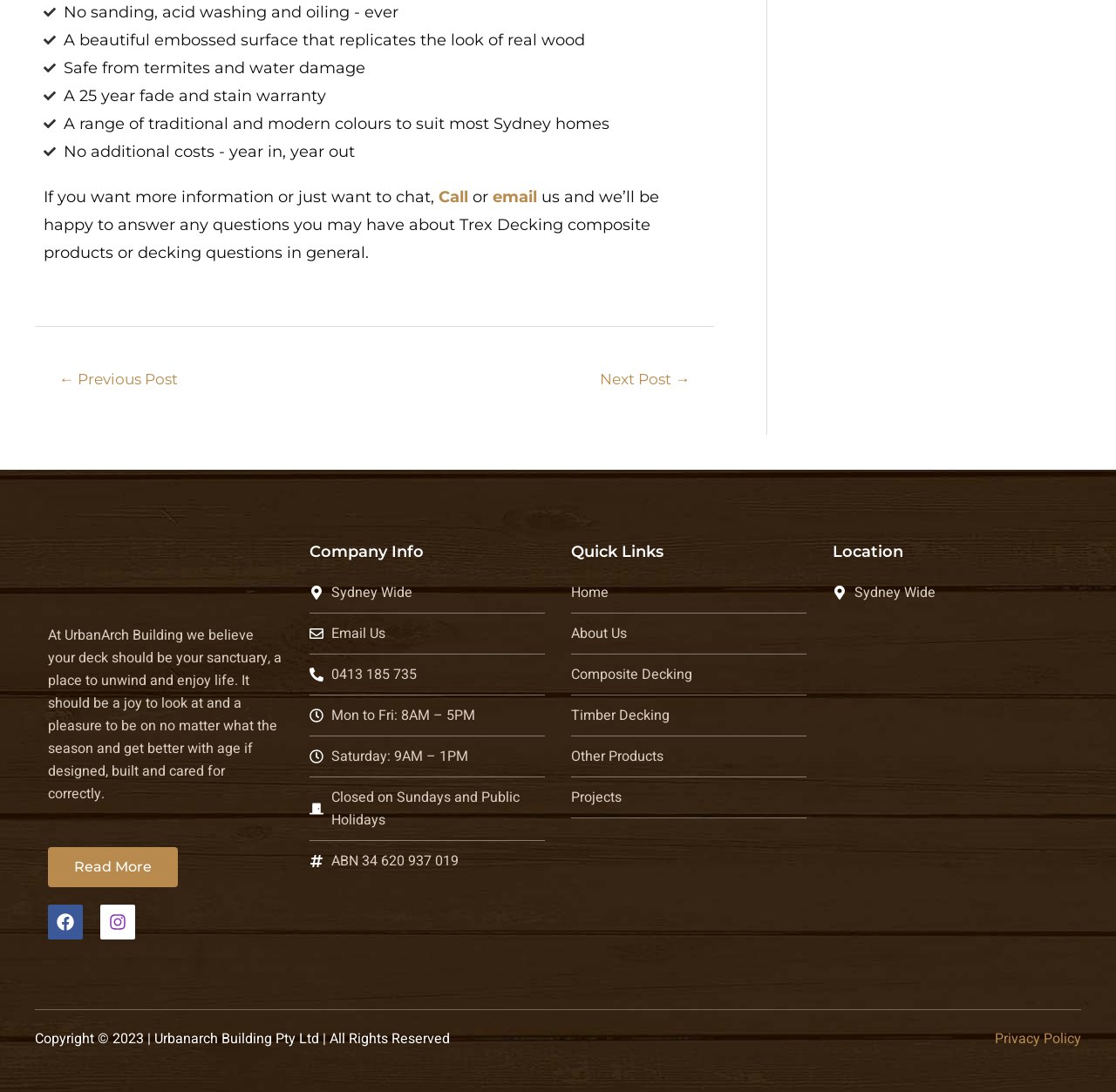Using details from the image, please answer the following question comprehensively:
What social media platforms does the company have?

I found the social media platforms by looking at the links at the bottom of the page, which include 'Facebook' and 'Instagram'.